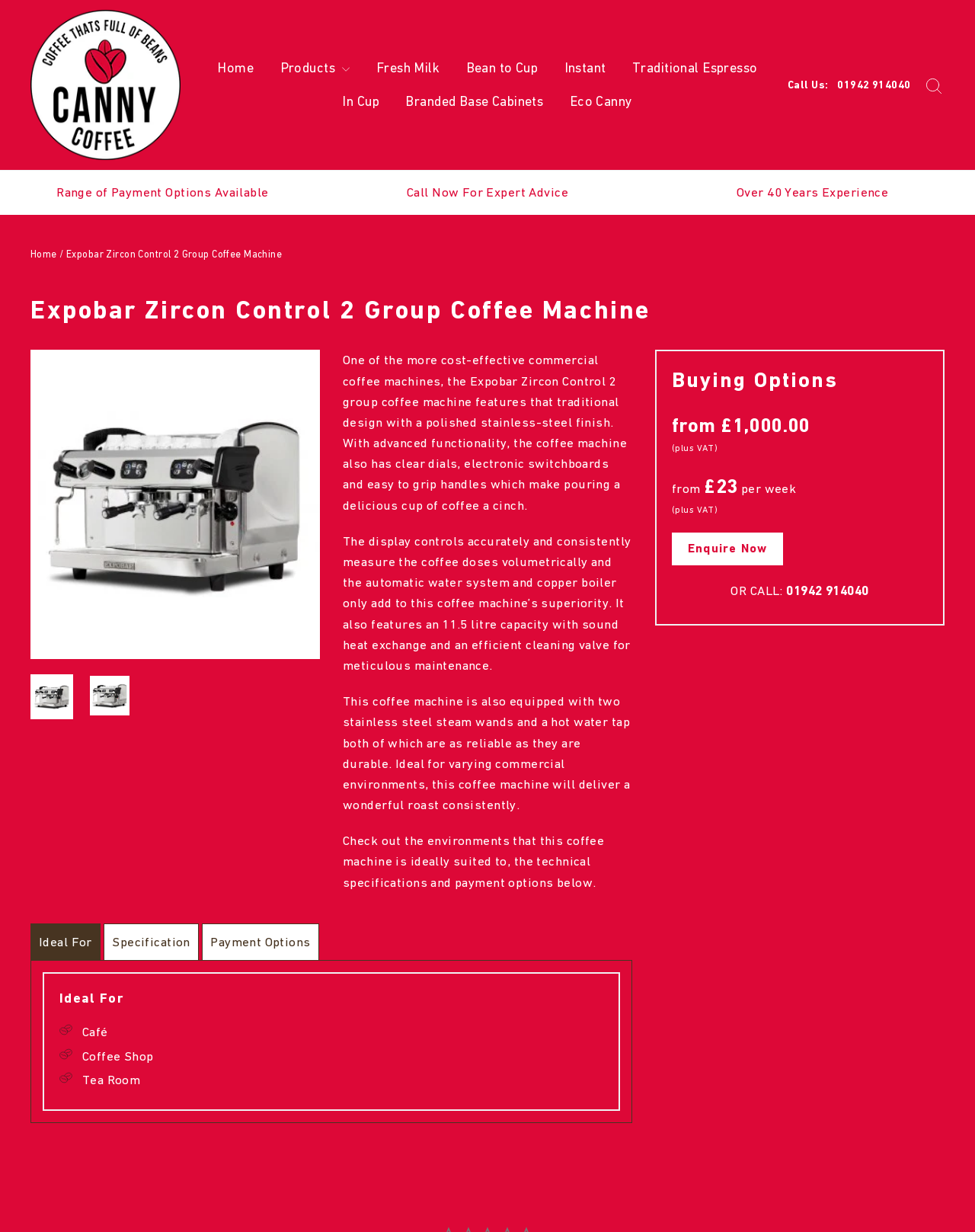How much does the coffee machine cost per week?
Answer the question with a single word or phrase by looking at the picture.

£23